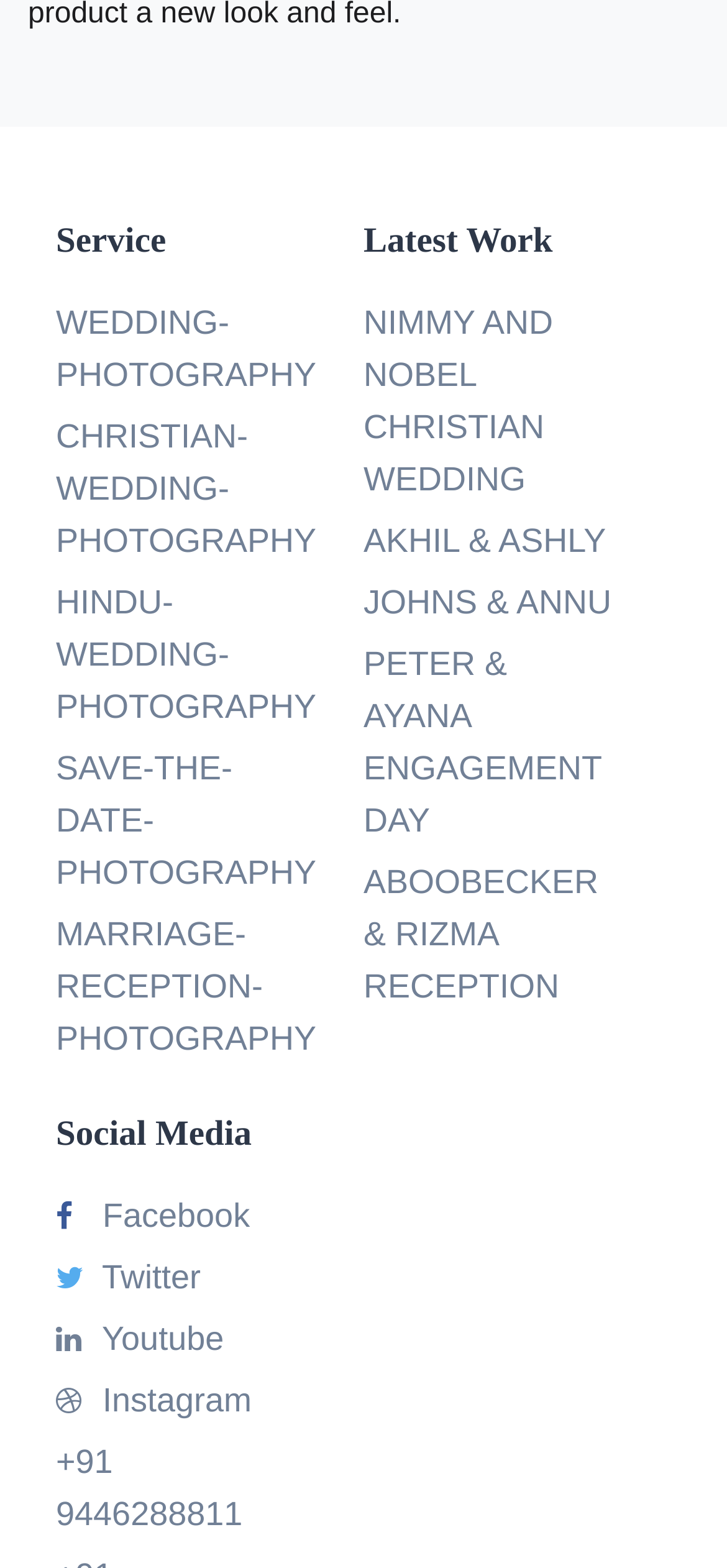What is the contact number provided on the webpage?
Please interpret the details in the image and answer the question thoroughly.

The webpage has a link at the bottom with the text '+91 9446288811', which suggests that it is the contact number provided on the webpage.